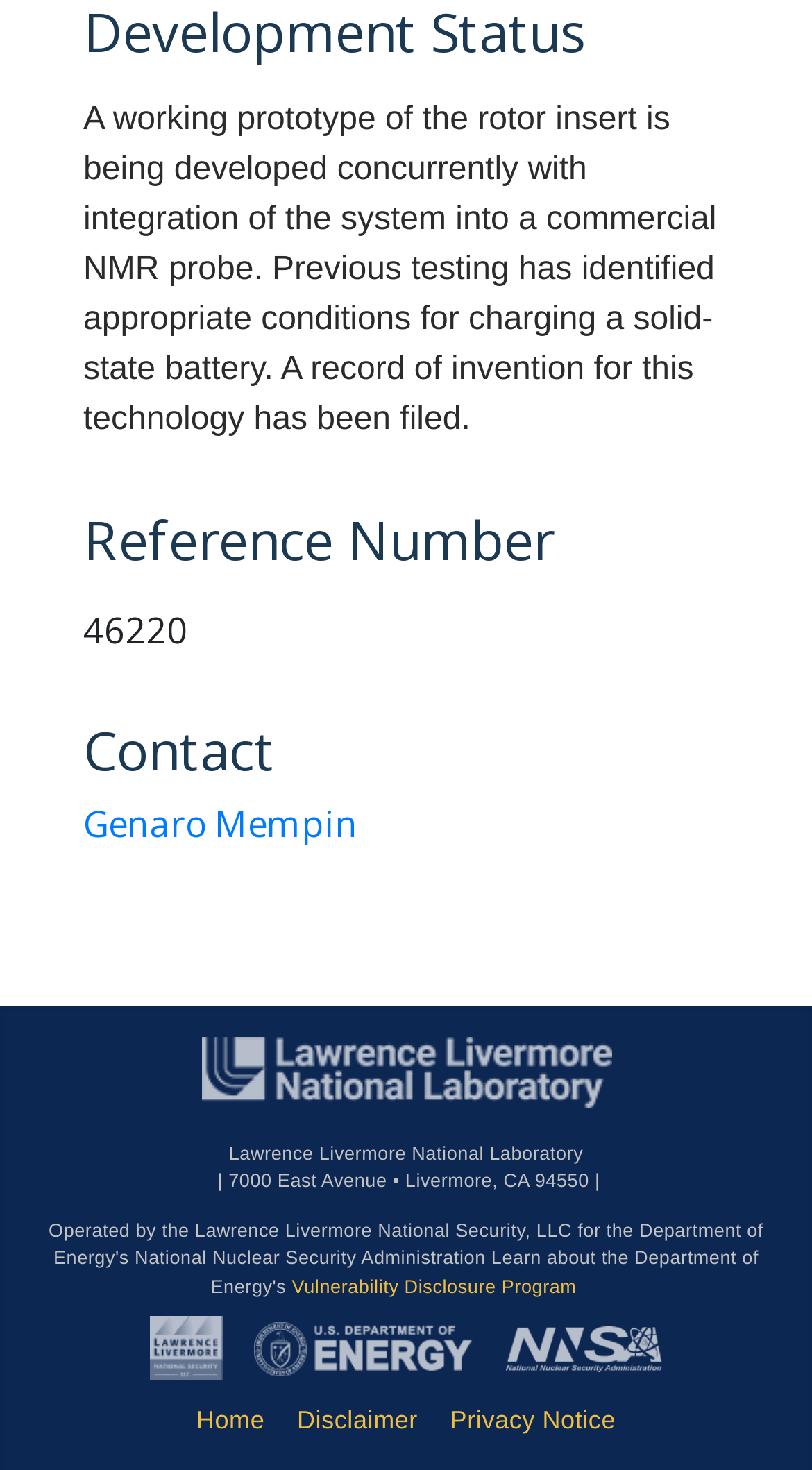Provide a short answer to the following question with just one word or phrase: What is the name of the laboratory mentioned on the webpage?

Lawrence Livermore National Laboratory